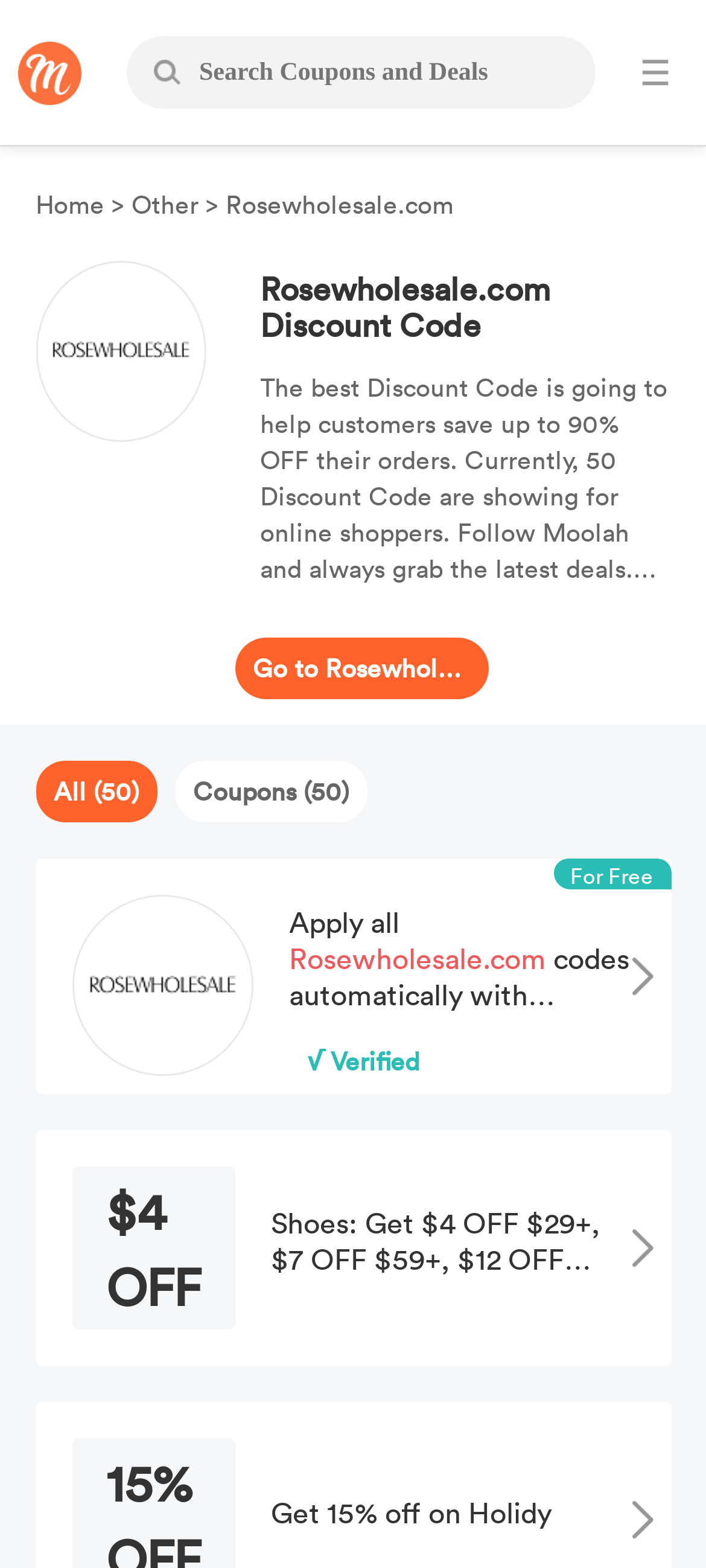Locate the bounding box of the UI element defined by this description: "Go to Rosewholesale.com". The coordinates should be given as four float numbers between 0 and 1, formatted as [left, top, right, bottom].

[0.358, 0.407, 0.665, 0.446]